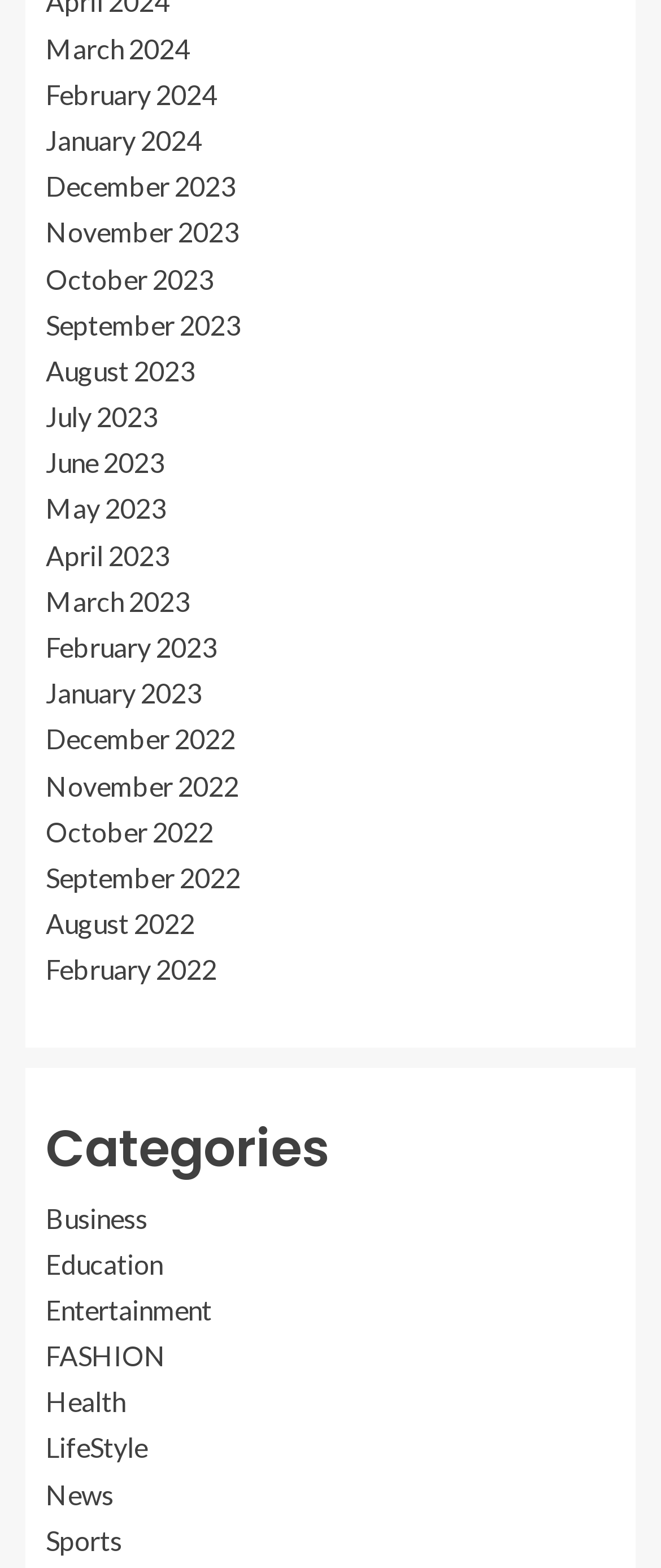Identify the bounding box coordinates of the region that needs to be clicked to carry out this instruction: "View March 2024". Provide these coordinates as four float numbers ranging from 0 to 1, i.e., [left, top, right, bottom].

[0.069, 0.02, 0.287, 0.041]